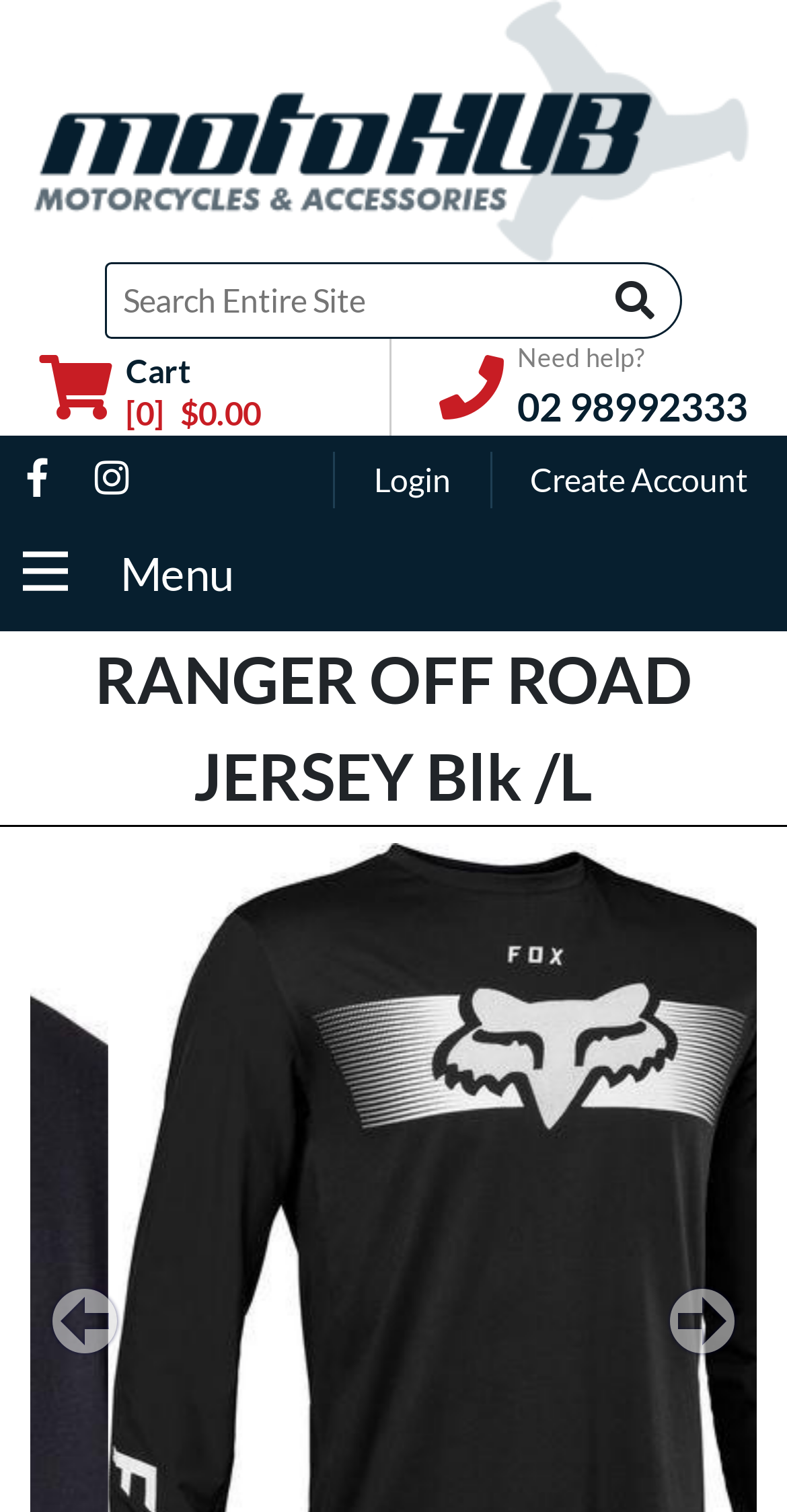What type of product is being sold?
Look at the image and answer the question using a single word or phrase.

Jersey